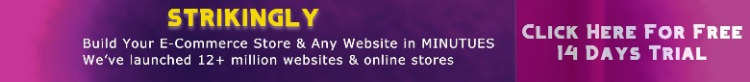What is the color scheme of the promotional banner?
Relying on the image, give a concise answer in one word or a brief phrase.

Deep purple and vibrant yellow